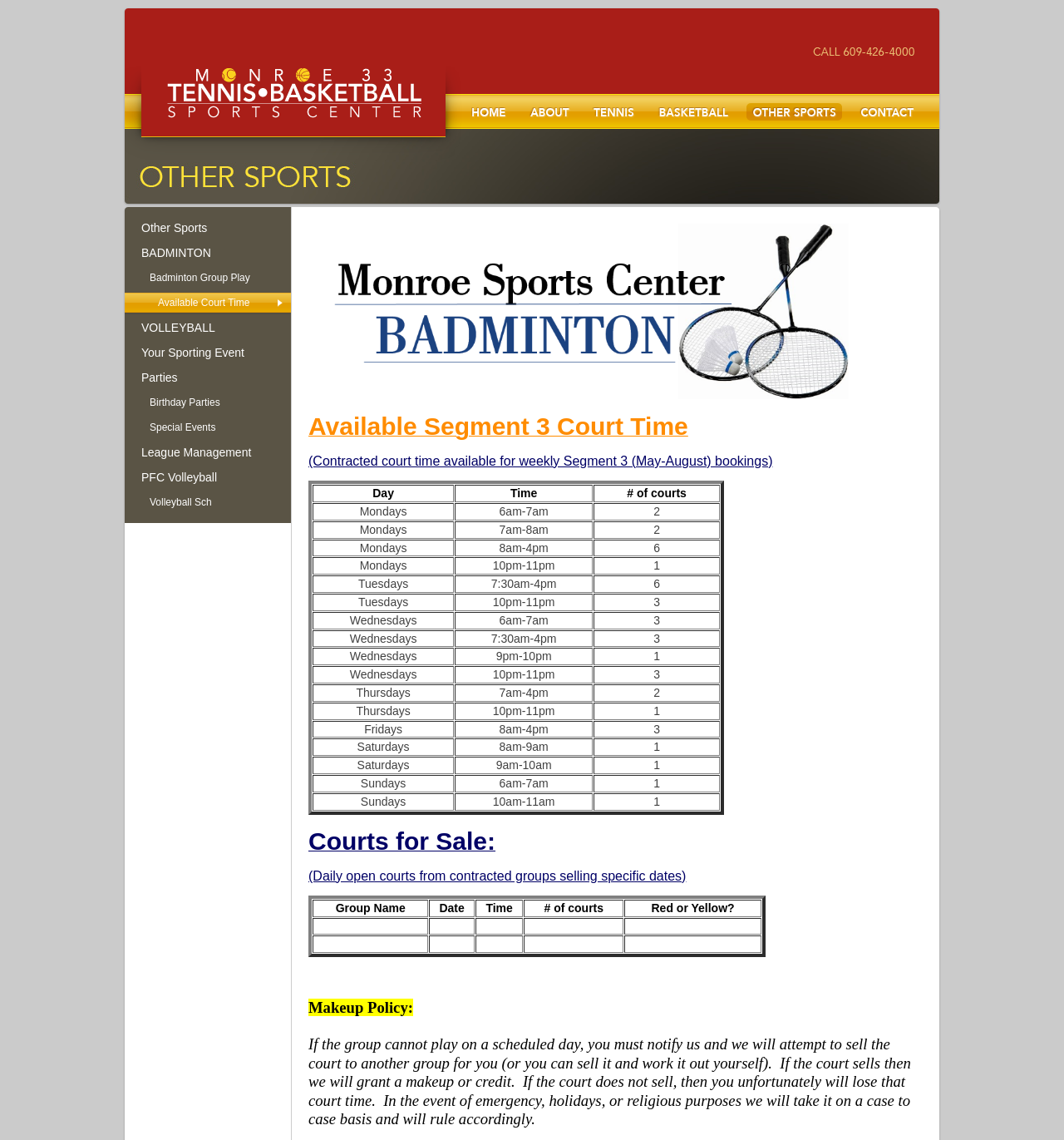Please locate the bounding box coordinates for the element that should be clicked to achieve the following instruction: "View the 'League Management' page". Ensure the coordinates are given as four float numbers between 0 and 1, i.e., [left, top, right, bottom].

[0.117, 0.386, 0.273, 0.408]